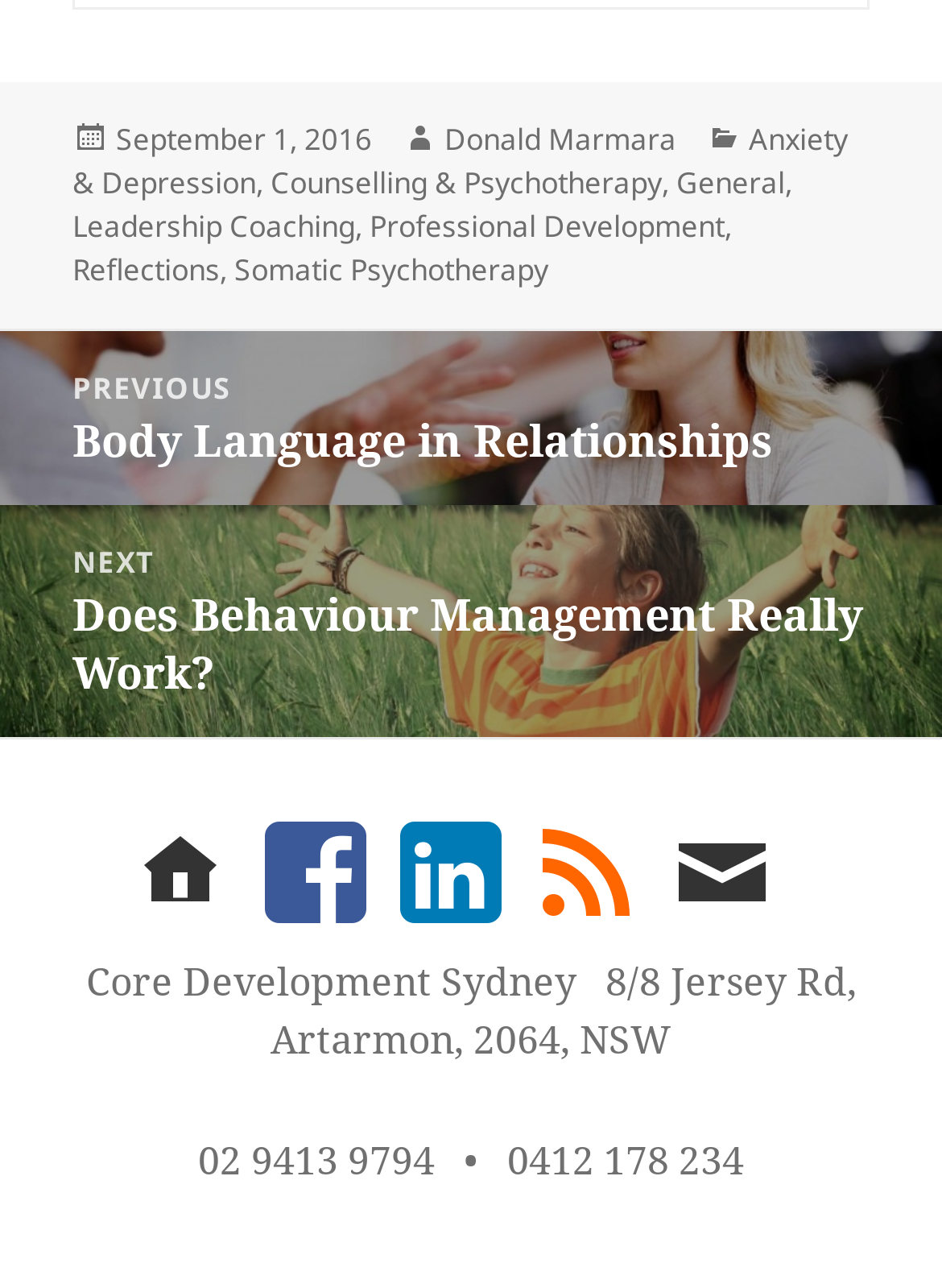Please provide the bounding box coordinates for the element that needs to be clicked to perform the instruction: "Post a comment". The coordinates must consist of four float numbers between 0 and 1, formatted as [left, top, right, bottom].

None